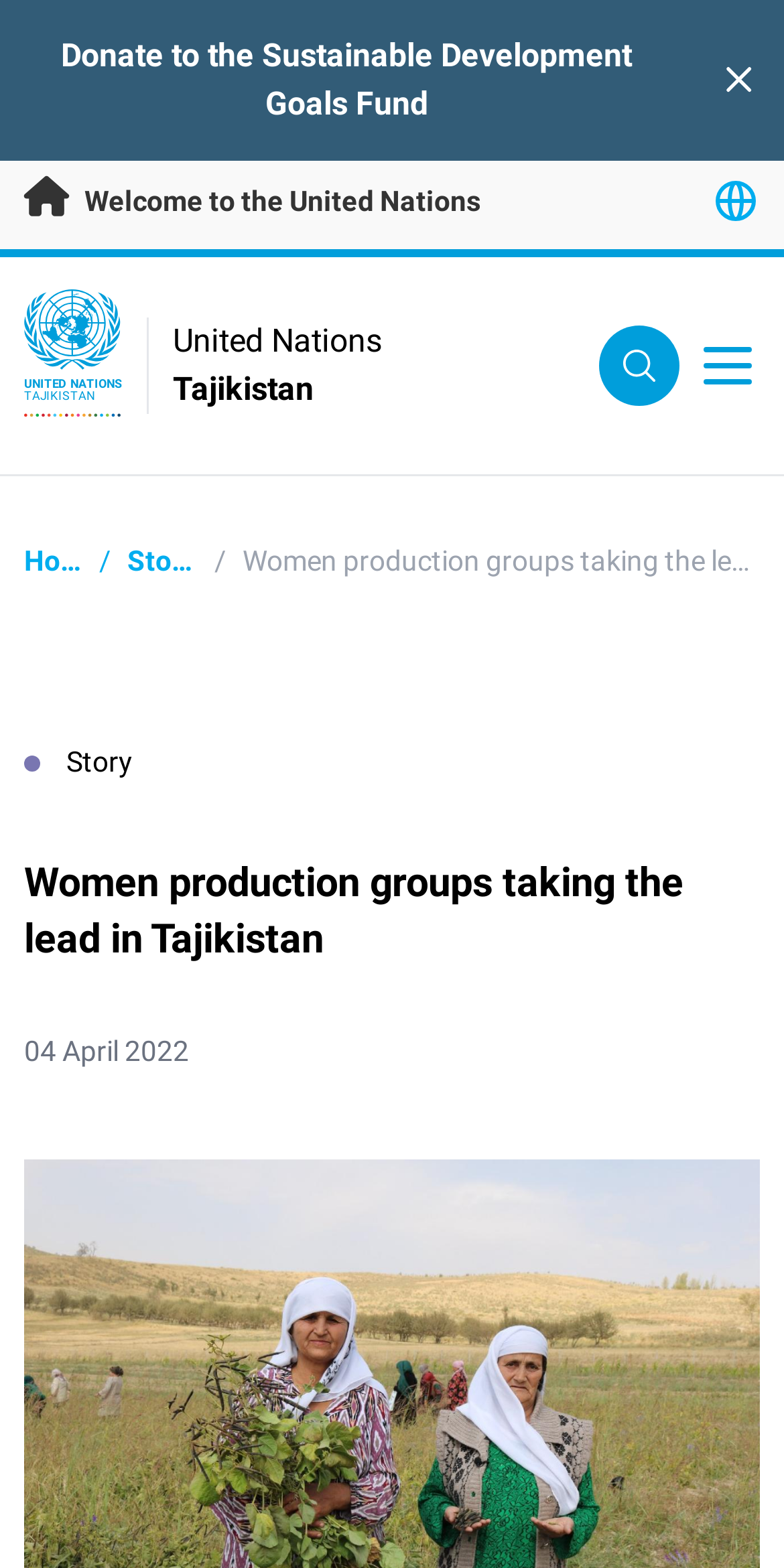Answer the question with a single word or phrase: 
What is the purpose of the button at the top-right corner?

Close alert banner